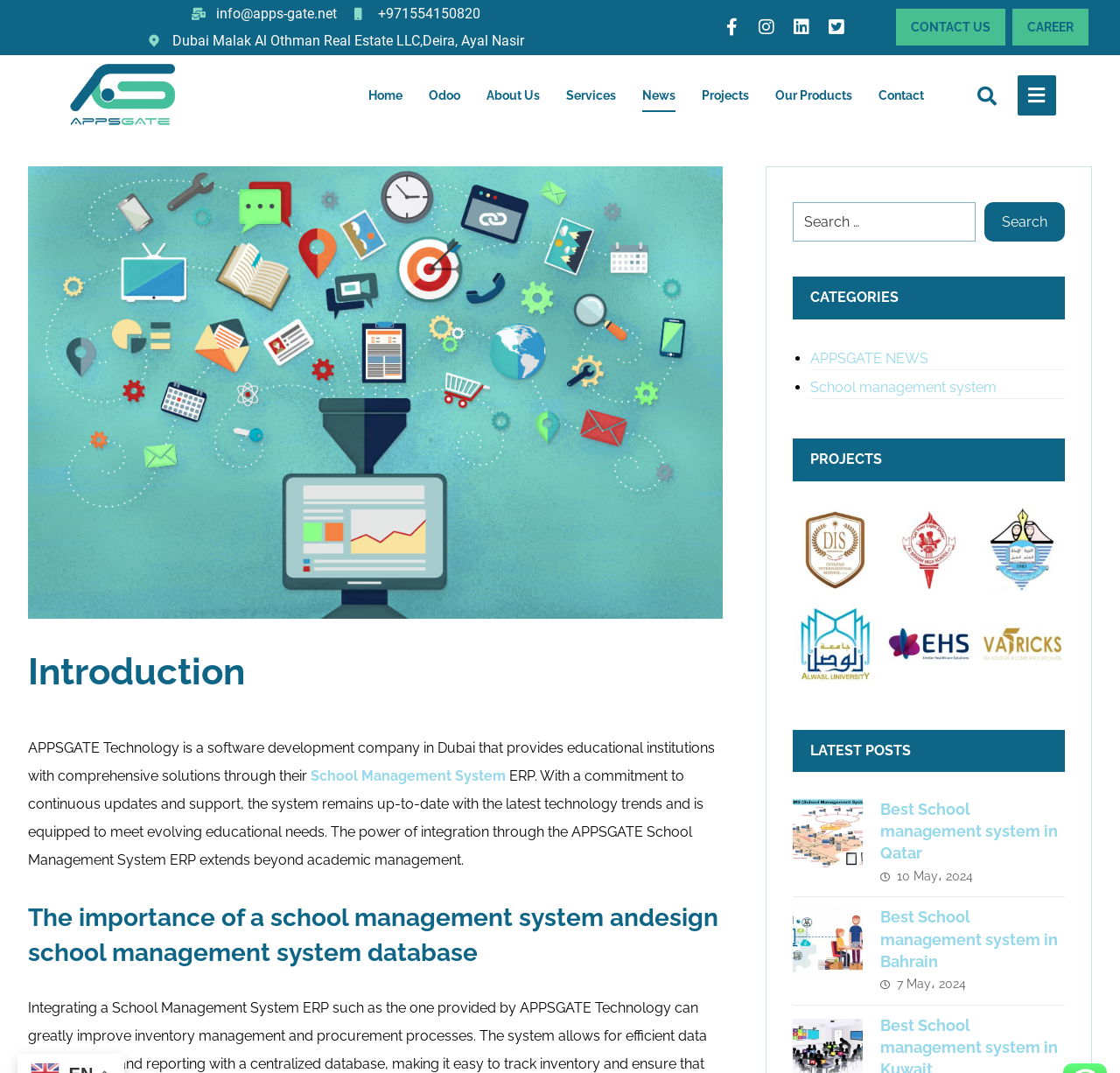Determine the bounding box coordinates of the clickable region to follow the instruction: "Click the contact us link".

[0.8, 0.005, 0.897, 0.046]